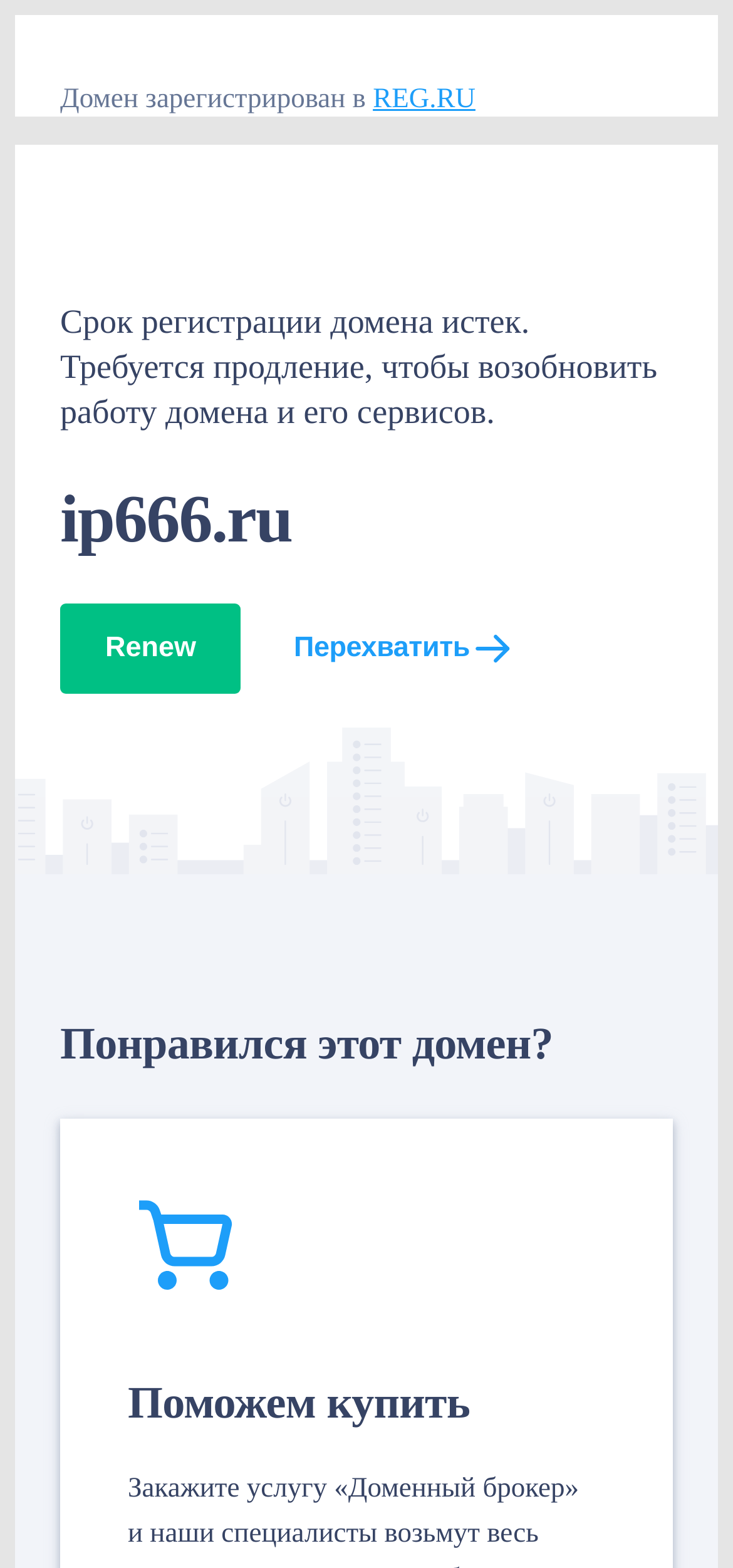Produce an extensive caption that describes everything on the webpage.

The webpage appears to be a domain registration expiration notice. At the top, there is a prominent heading stating "Срок регистрации домена ip666.ru истёк" (Domain registration for ip666.ru has expired). 

Below this heading, there is a section that provides information about the domain registration. It starts with a static text "Домен зарегистрирован в" (Domain registered in) followed by a link to "REG.RU". 

Underneath this section, there is a paragraph of text explaining the situation. It consists of three lines: "Срок регистрации домена истек." (The domain registration has expired), "Требуется продление, чтобы возобновить" (Renewal is required to resume), and "работу домена и его сервисов." (the domain's work and its services). 

To the right of this paragraph, there is a static text displaying the domain name "ip666.ru". Below this, there are two links: "Renew" and "Перехватить" (Capture). 

Further down, there is a heading "Понравился этот домен?" (Do you like this domain?) and another heading "Поможем купить" (We will help you buy) at the bottom right corner of the page.